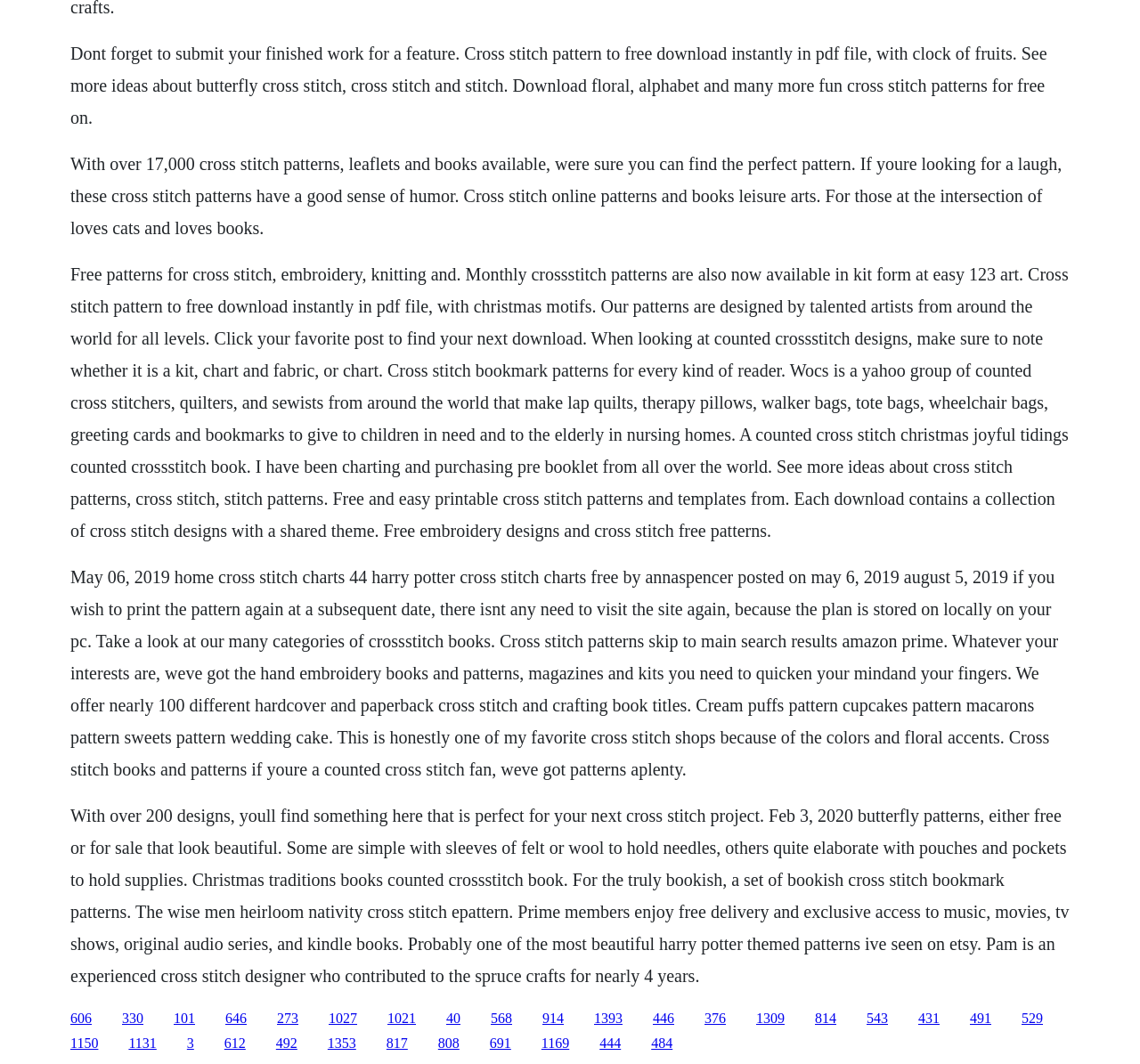Pinpoint the bounding box coordinates of the clickable area necessary to execute the following instruction: "View the free embroidery designs". The coordinates should be given as four float numbers between 0 and 1, namely [left, top, right, bottom].

[0.288, 0.949, 0.313, 0.964]